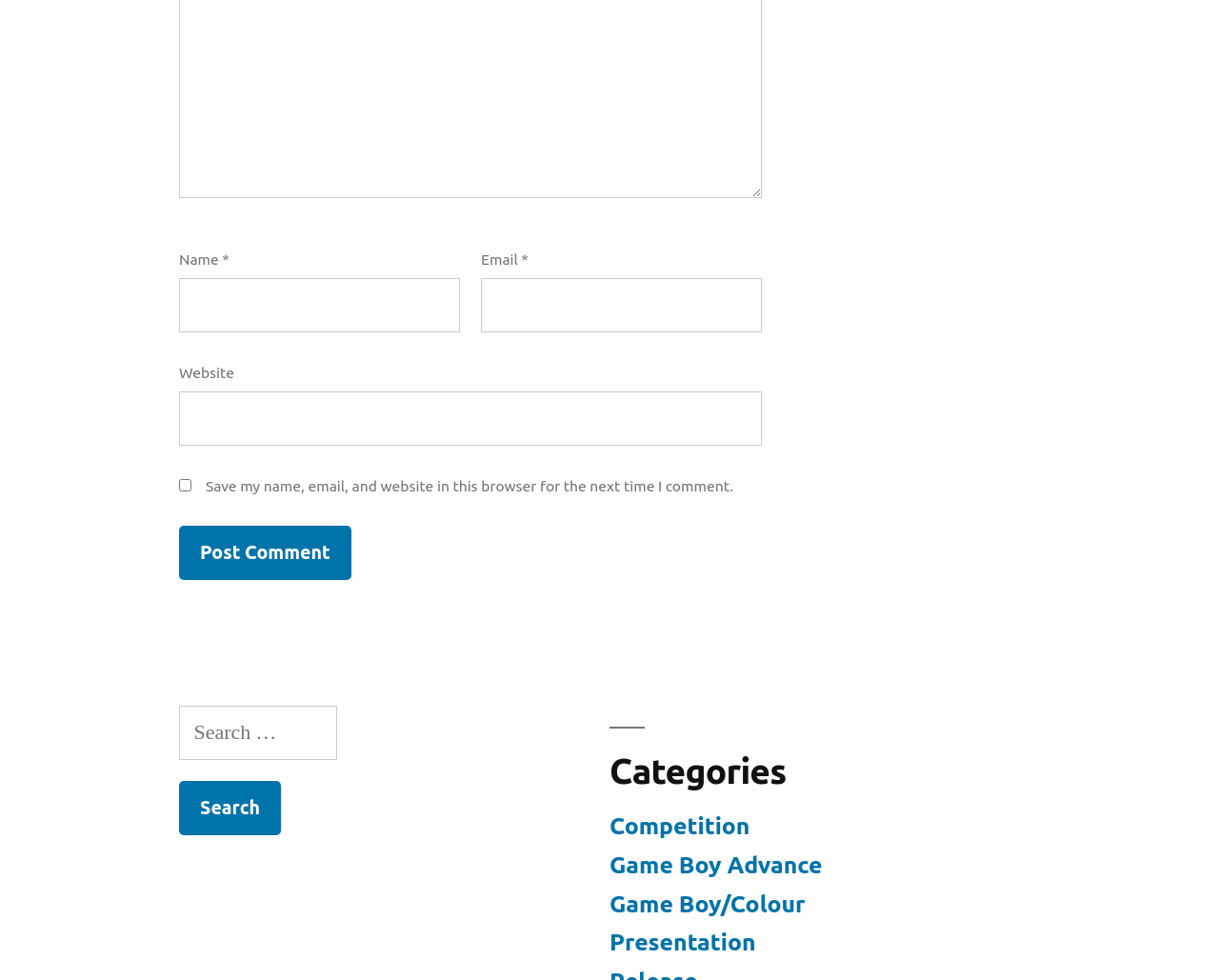What is the purpose of the checkbox?
Answer the question in a detailed and comprehensive manner.

The checkbox is labeled as 'Save my name, email, and website in this browser for the next time I comment.' which indicates that its purpose is to save the user's comment information for future use.